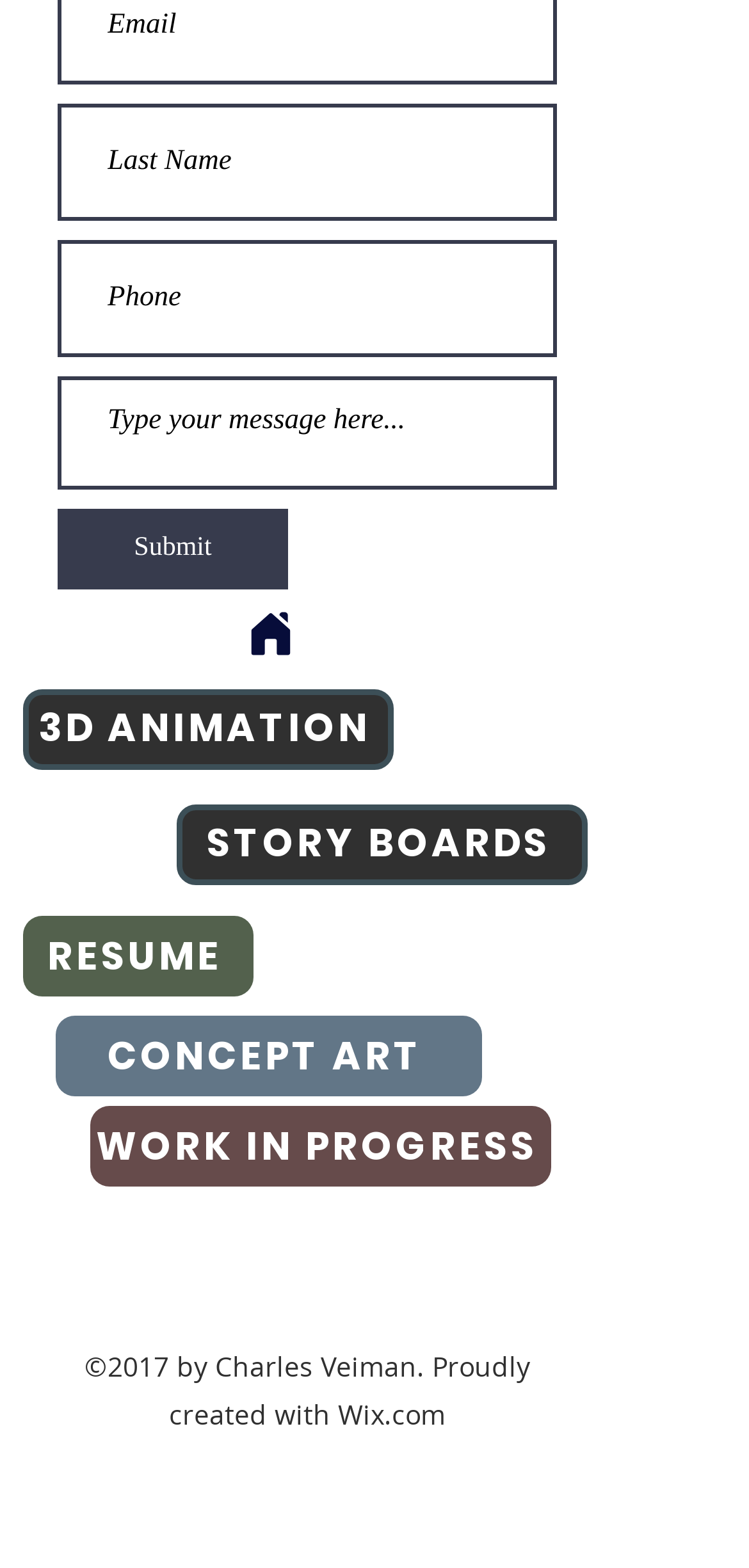Answer the question with a brief word or phrase:
What is the copyright year?

2017